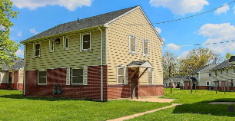Provide your answer to the question using just one word or phrase: What type of authority offers this property?

Trumbull Metropolitan Housing Authority